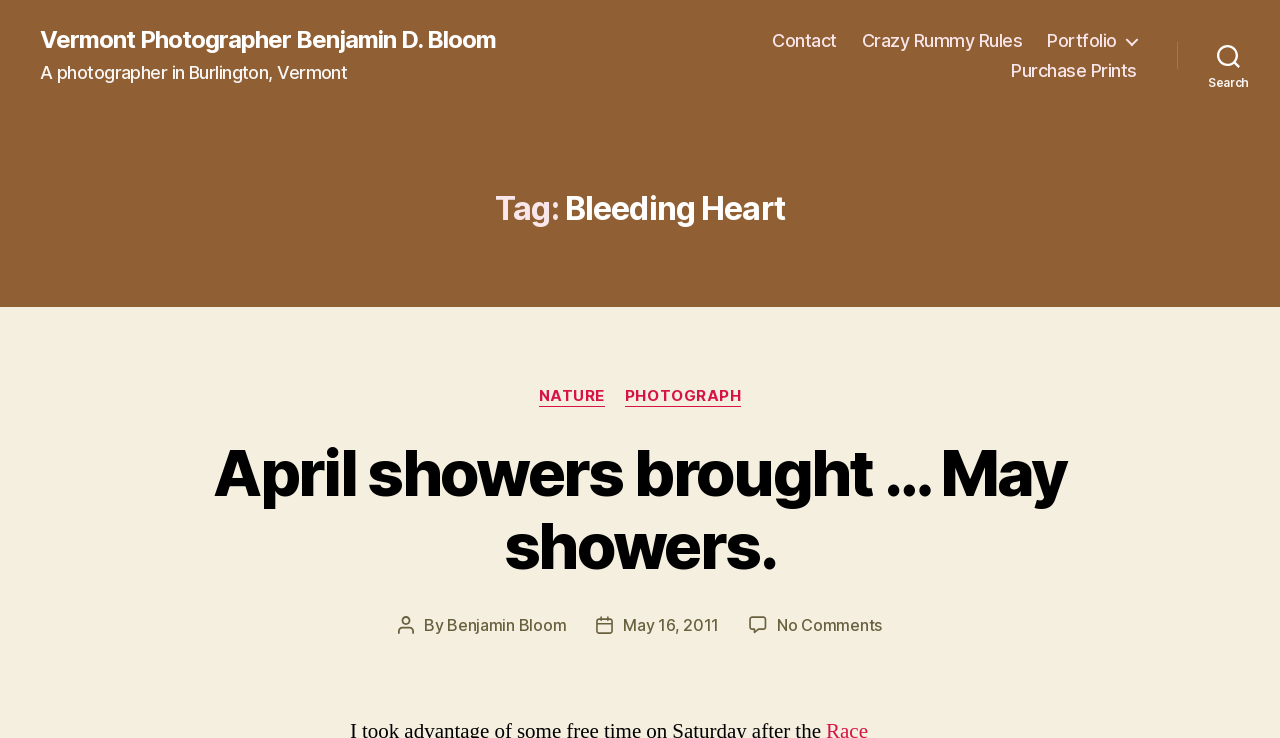Specify the bounding box coordinates of the element's area that should be clicked to execute the given instruction: "view the portfolio". The coordinates should be four float numbers between 0 and 1, i.e., [left, top, right, bottom].

[0.818, 0.041, 0.888, 0.07]